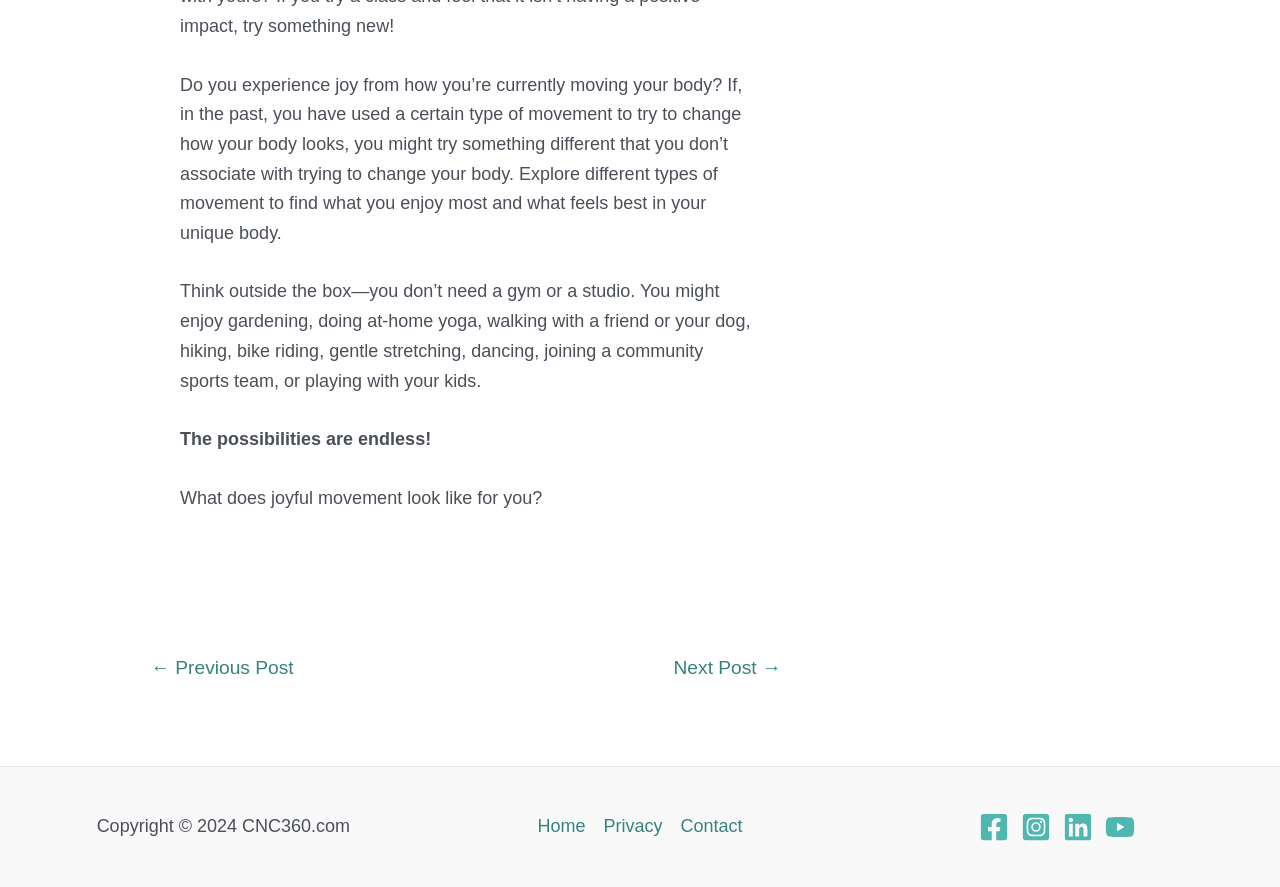Based on the provided description, "aria-label="Facebook"", find the bounding box of the corresponding UI element in the screenshot.

[0.765, 0.916, 0.788, 0.95]